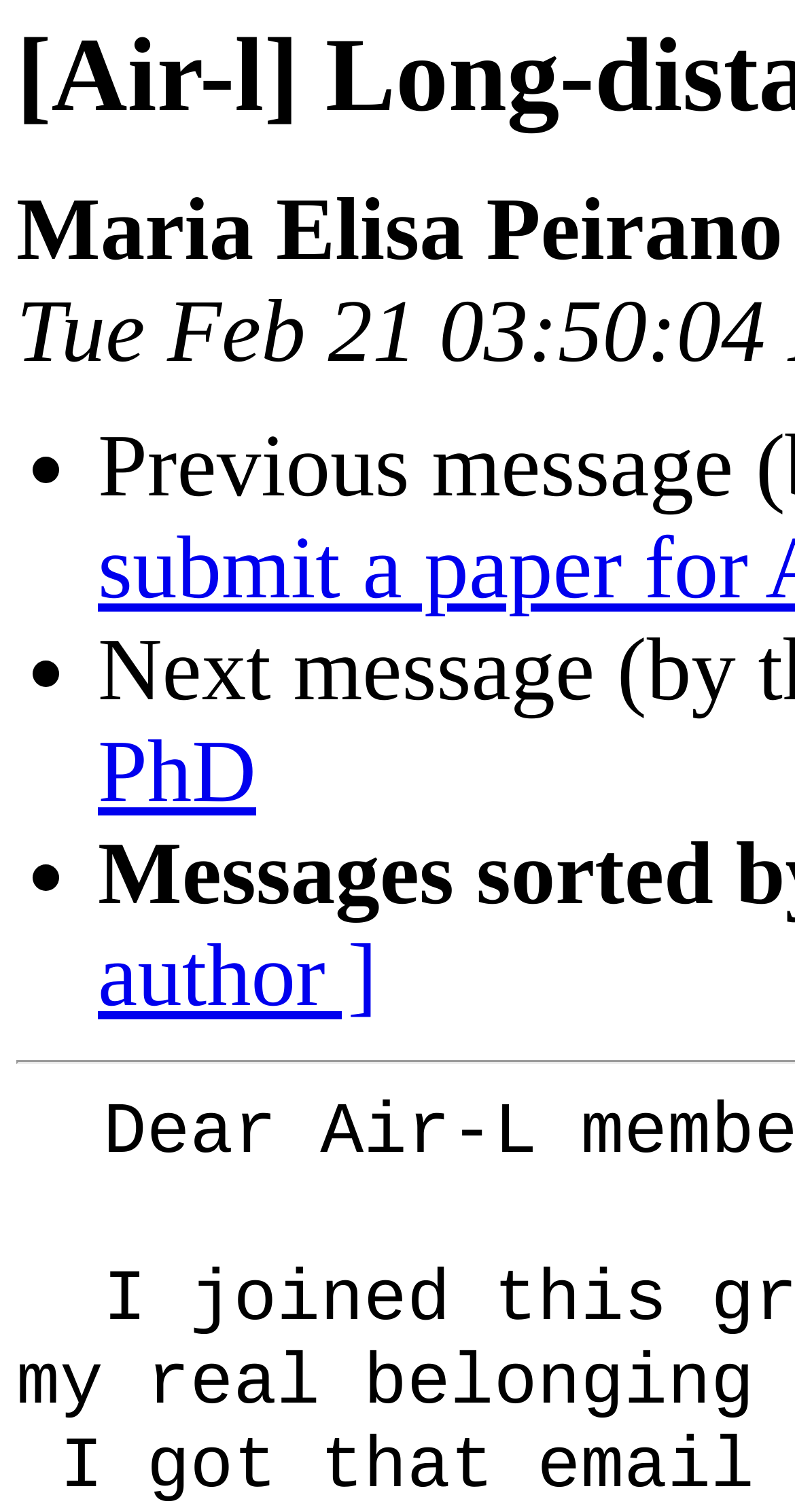Can you find and provide the main heading text of this webpage?

[Air-l] Long-distance PhD